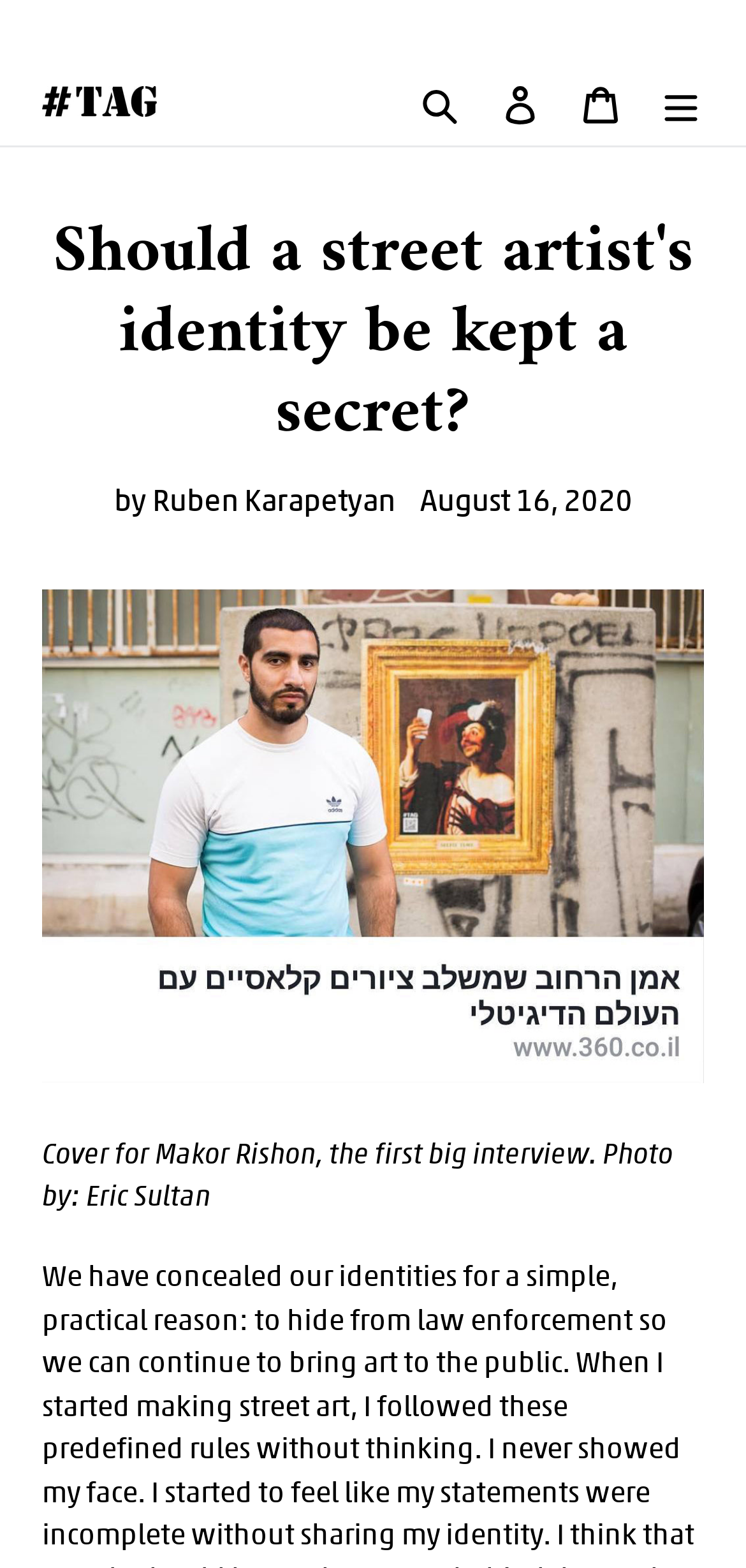Identify the coordinates of the bounding box for the element described below: "parent_node: Search aria-label="Menu"". Return the coordinates as four float numbers between 0 and 1: [left, top, right, bottom].

[0.859, 0.038, 0.967, 0.092]